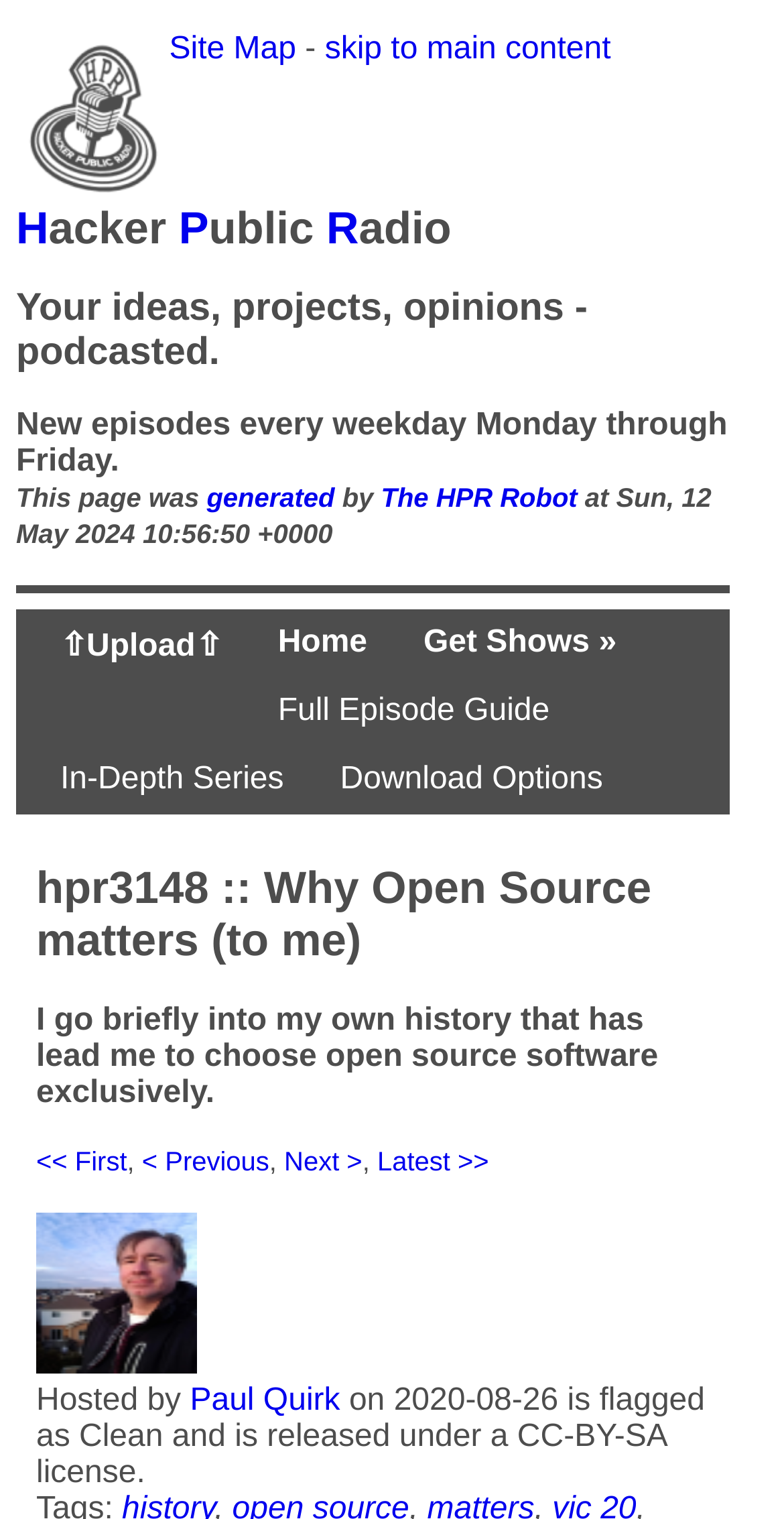Specify the bounding box coordinates of the element's area that should be clicked to execute the given instruction: "Click on the 'Site Map' link". The coordinates should be four float numbers between 0 and 1, i.e., [left, top, right, bottom].

[0.216, 0.021, 0.378, 0.044]